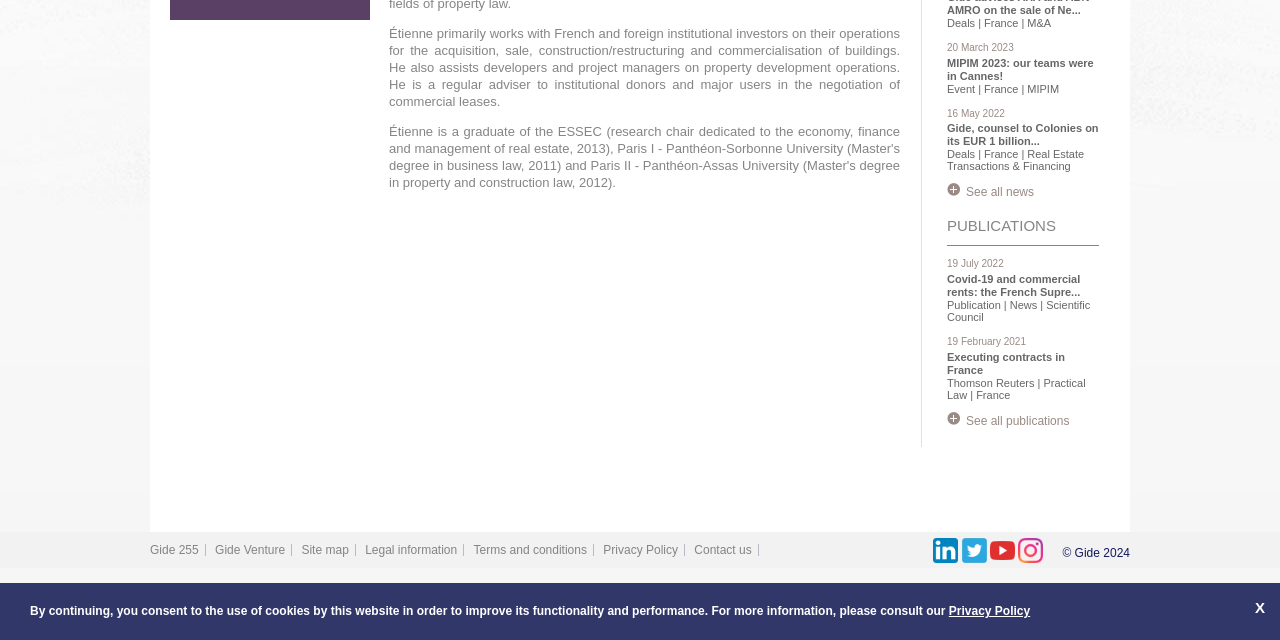Predict the bounding box of the UI element based on this description: "title="Youtube"".

[0.774, 0.84, 0.793, 0.879]